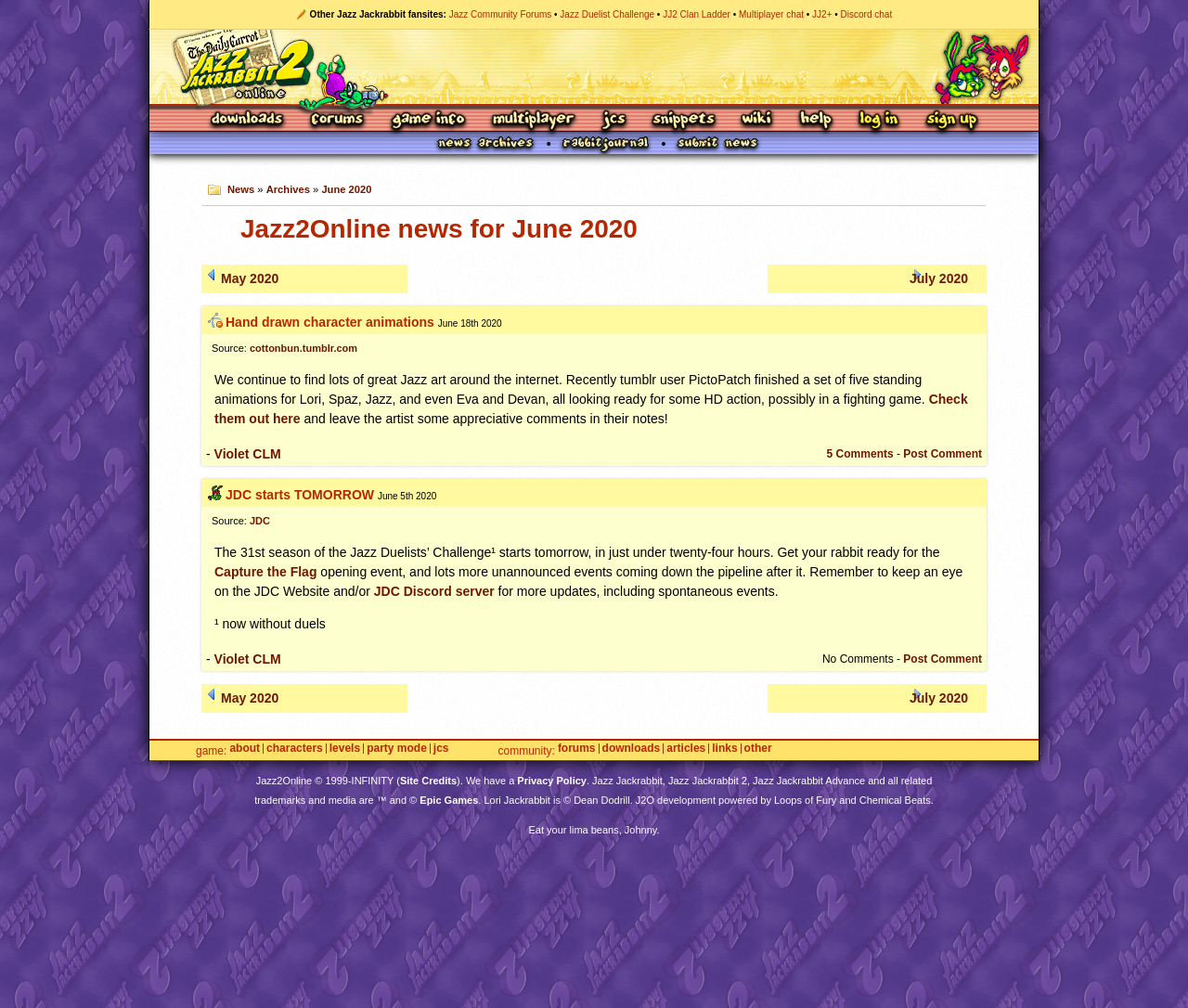Identify the bounding box coordinates of the region I need to click to complete this instruction: "Click the 'heavenly music' link".

None